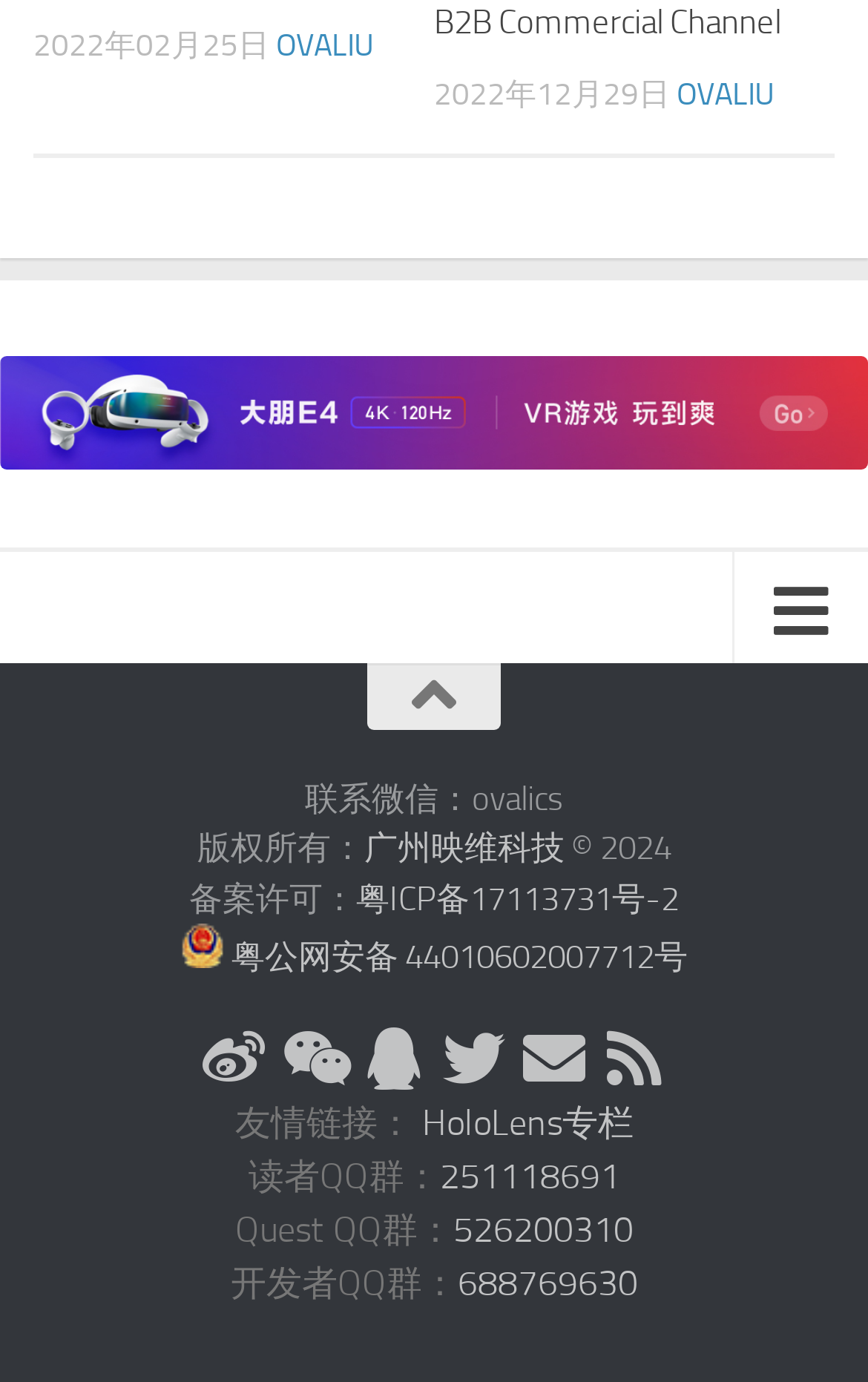What is the name of the technology company?
Look at the image and answer with only one word or phrase.

广州映维科技